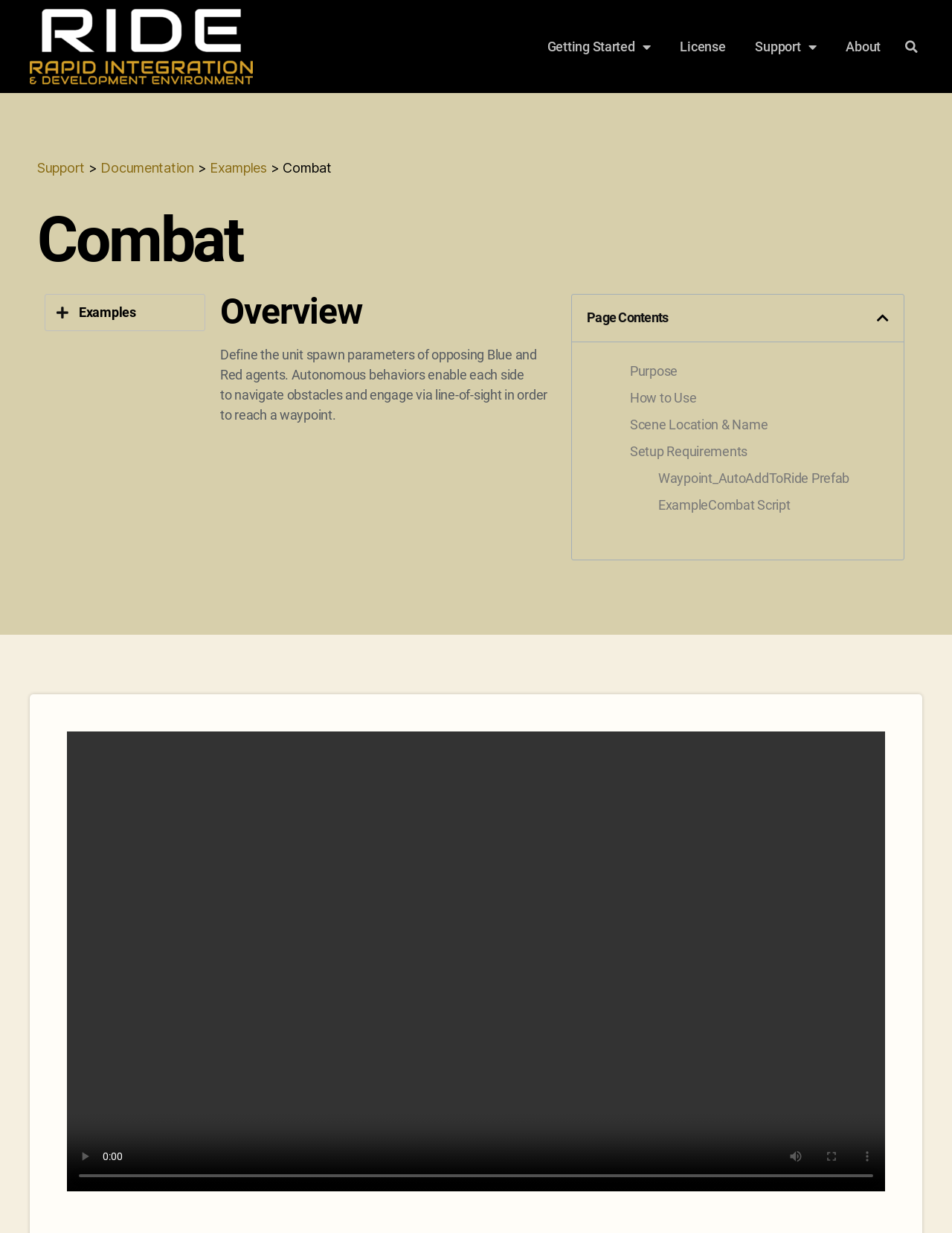Identify the bounding box for the described UI element: "How to Use".

[0.662, 0.314, 0.731, 0.33]